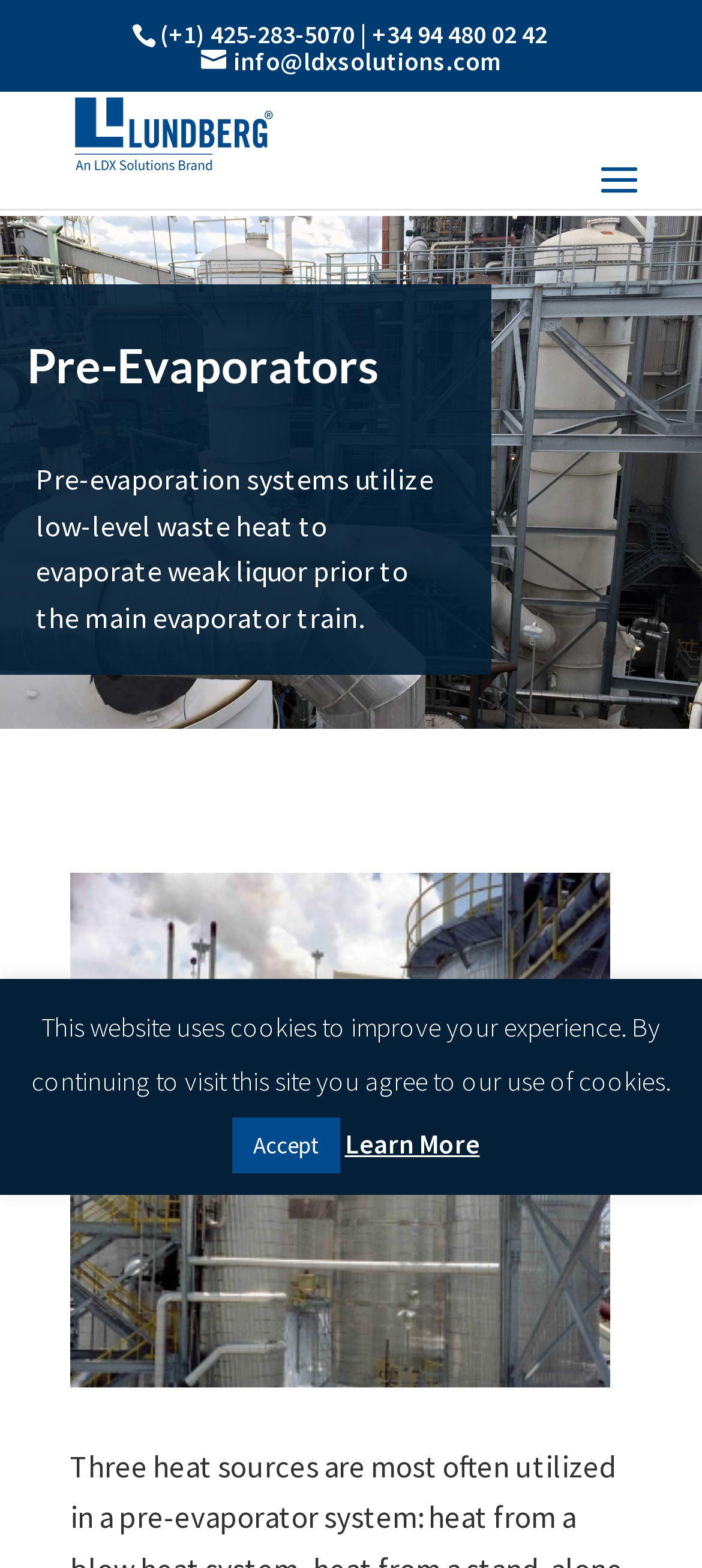Please provide a brief answer to the question using only one word or phrase: 
What is the company name associated with this webpage?

Lundberg